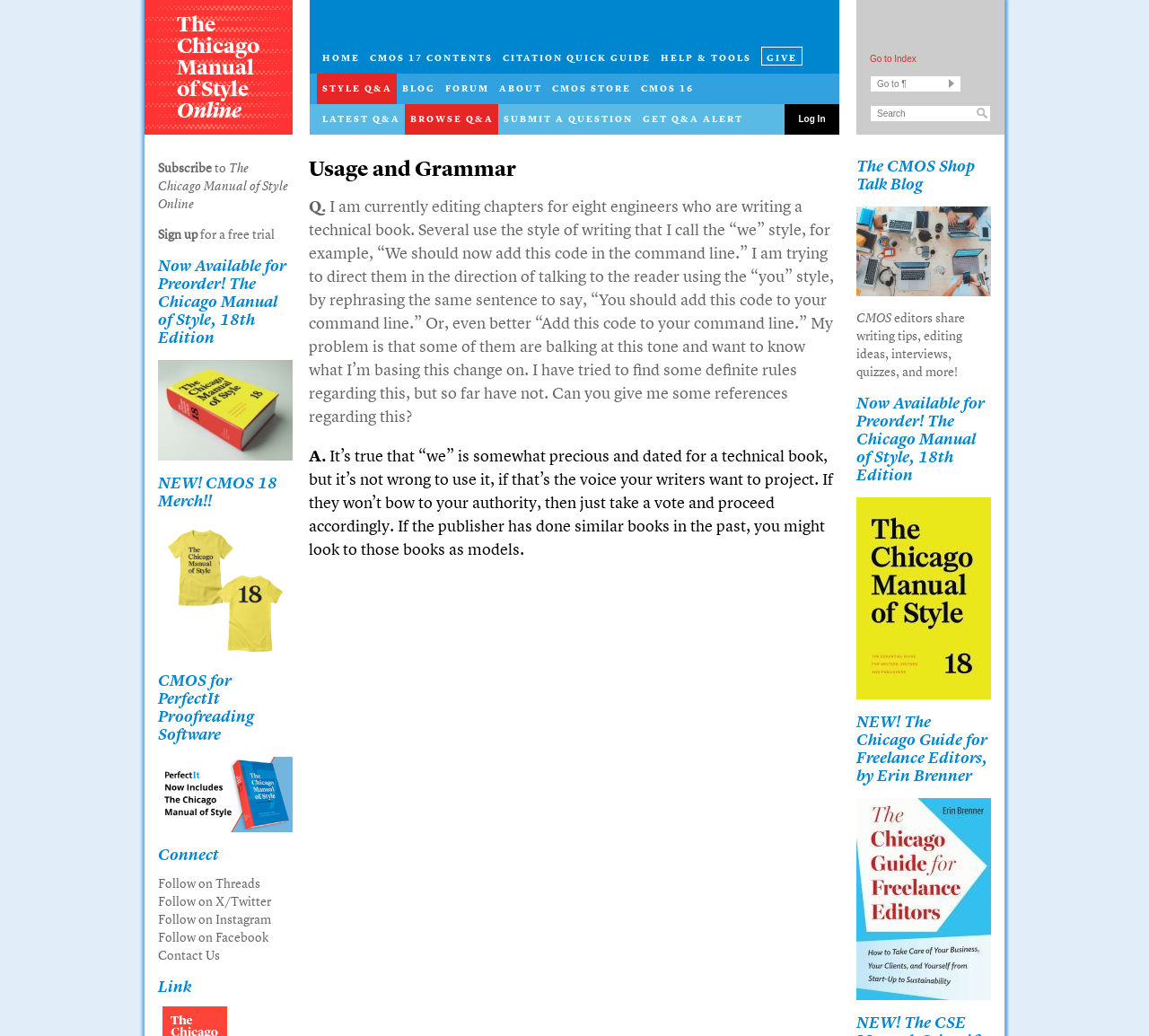Please answer the following question using a single word or phrase: 
How many links are present in the top navigation bar?

7